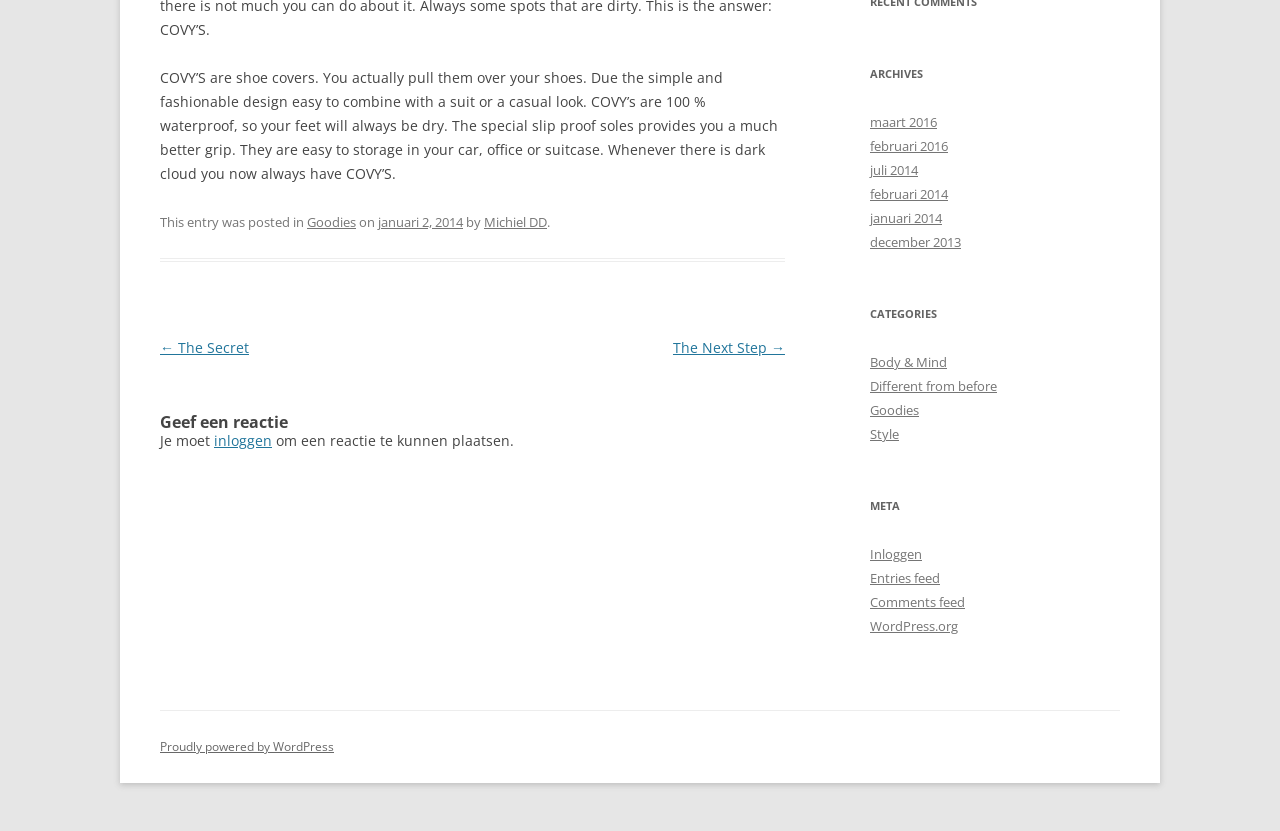Given the element description Style, identify the bounding box coordinates for the UI element on the webpage screenshot. The format should be (top-left x, top-left y, bottom-right x, bottom-right y), with values between 0 and 1.

[0.68, 0.512, 0.702, 0.533]